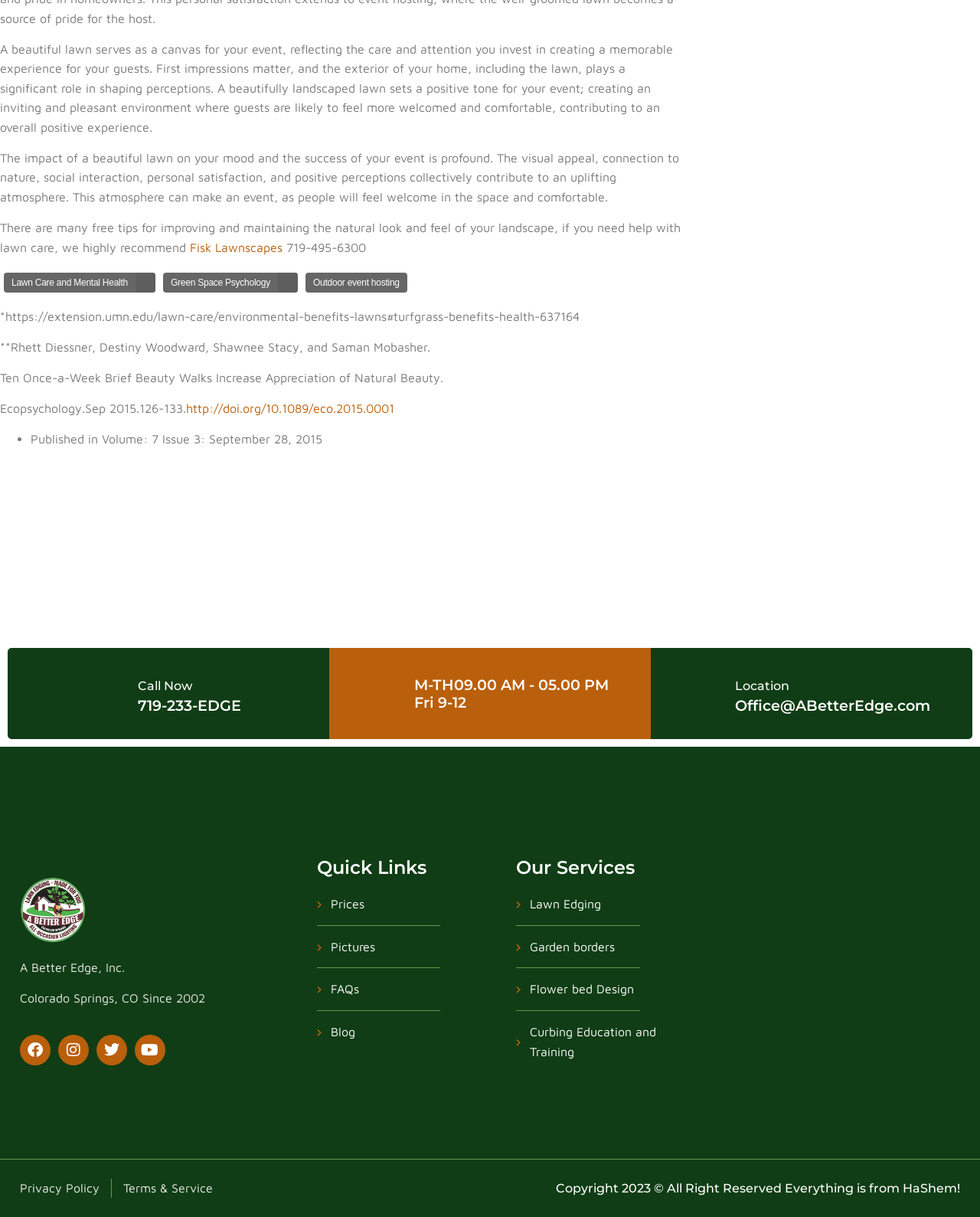Please specify the bounding box coordinates of the clickable region to carry out the following instruction: "Call the phone number 719-495-6300". The coordinates should be four float numbers between 0 and 1, in the format [left, top, right, bottom].

[0.288, 0.197, 0.373, 0.209]